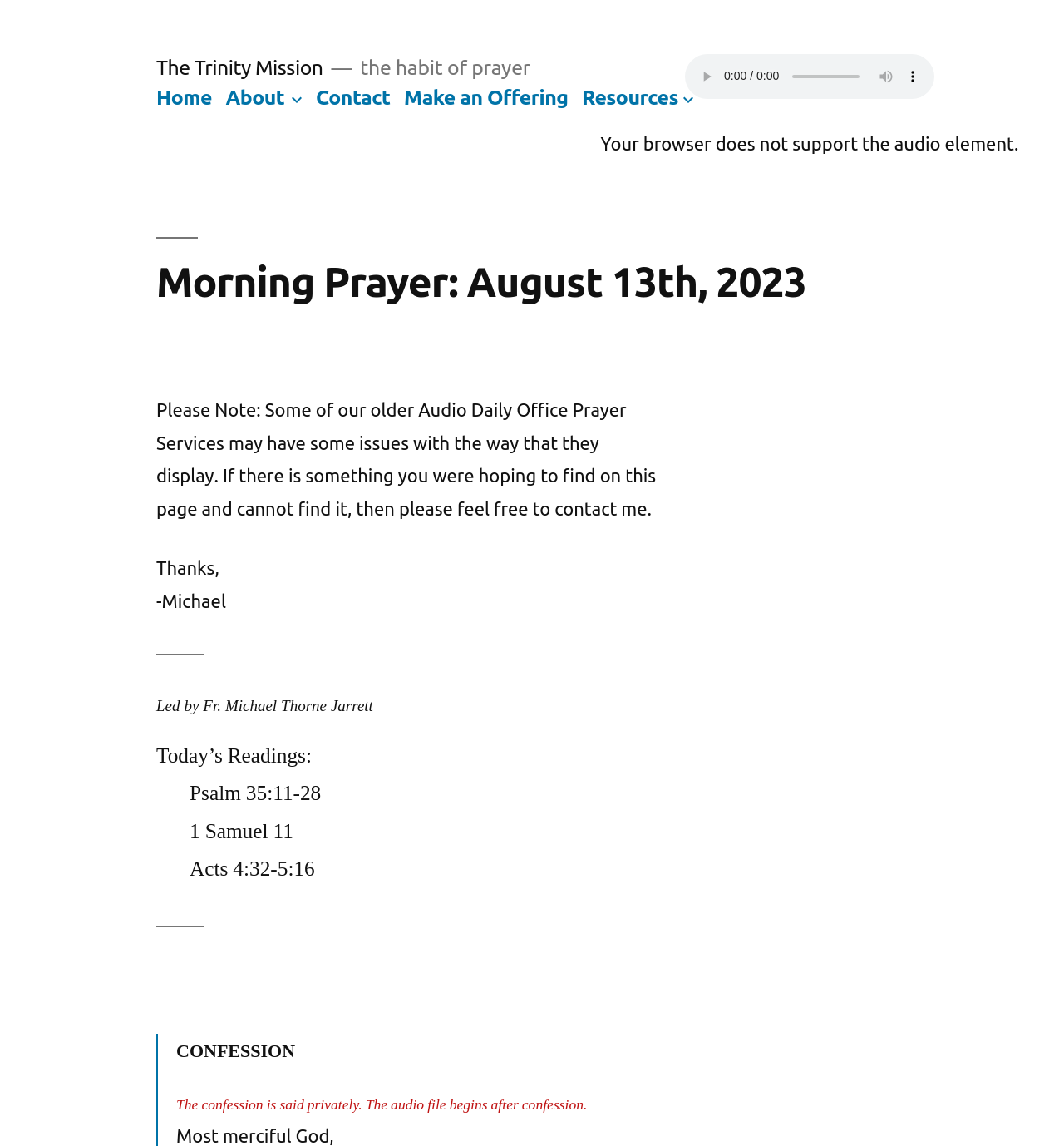What is the purpose of the confession?
Please respond to the question thoroughly and include all relevant details.

I found the answer by reading the text 'The confession is said privately. The audio file begins after confession.' which is located below the 'CONFESSION' heading.